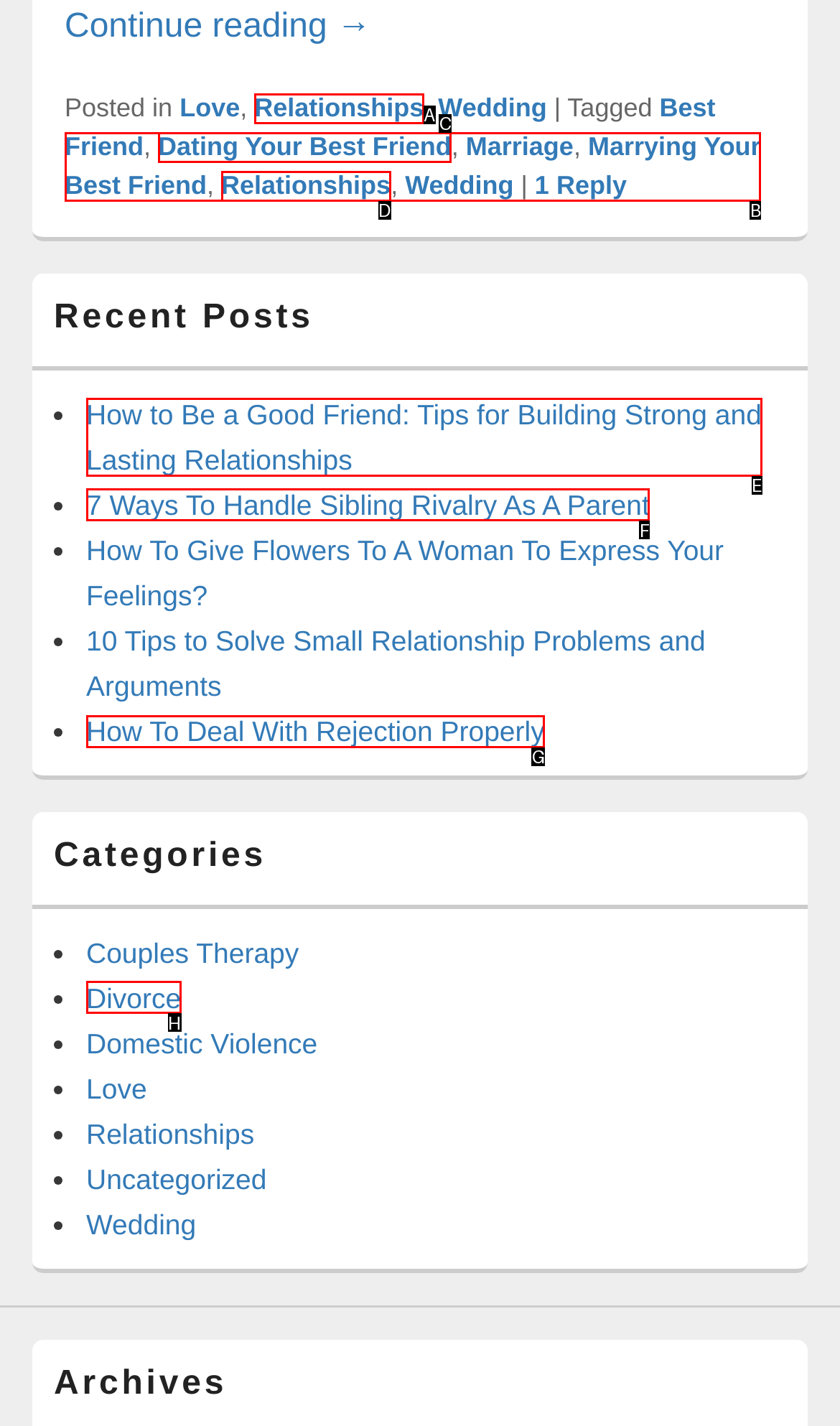Identify the HTML element to click to fulfill this task: Read the 'How to Be a Good Friend: Tips for Building Strong and Lasting Relationships' post
Answer with the letter from the given choices.

E